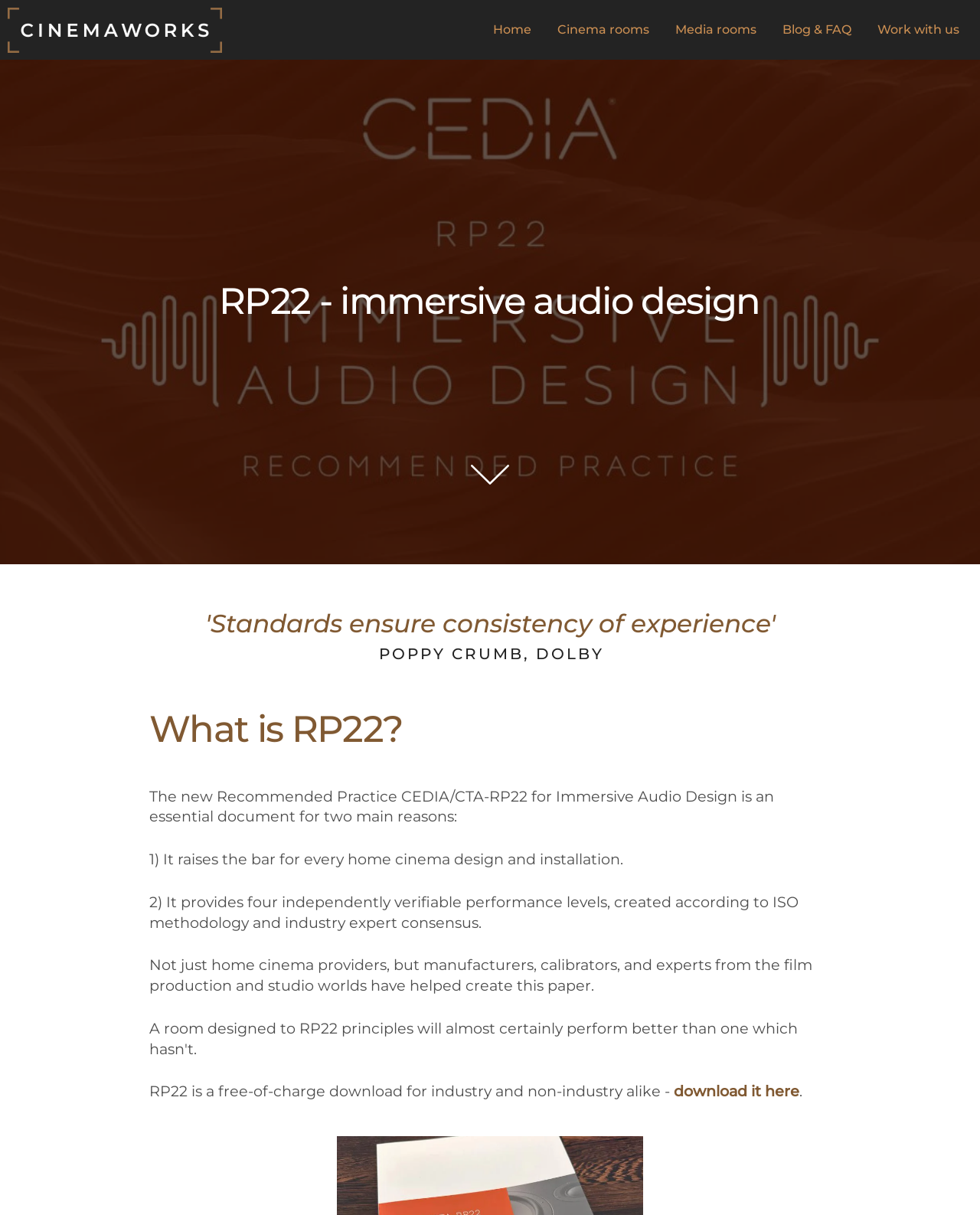Present a detailed account of what is displayed on the webpage.

The webpage is about CEDIA's new RP22 for immersive audio in home cinema and entertainment spaces. At the top left corner, there is a Cinemaworks logo, which is an image linked to the Cinemaworks website. Below the logo, there is a navigation menu with five links: Home, Cinema rooms, Media rooms, Blog & FAQ, and Work with us. These links are positioned horizontally across the top of the page.

The main content of the page starts with a heading "RP22 - immersive audio design" located at the top center of the page. Below the heading, there is an image with a link, positioned to the right of the heading. 

Following the image, there is a blockquote with a footer section that contains a quote from Poppy Crumb, Dolby. Below the blockquote, there is a heading "What is RP22?" located at the top center of the page. 

The main text of the page is divided into four paragraphs, each describing the benefits and features of RP22. The text explains that RP22 is an essential document for home cinema design and installation, and it provides four independently verifiable performance levels. The paragraphs also mention that RP22 is a collaborative effort between industry experts, manufacturers, and film production professionals.

At the bottom of the page, there is a call-to-action link "download it here" that allows users to download the RP22 document for free.